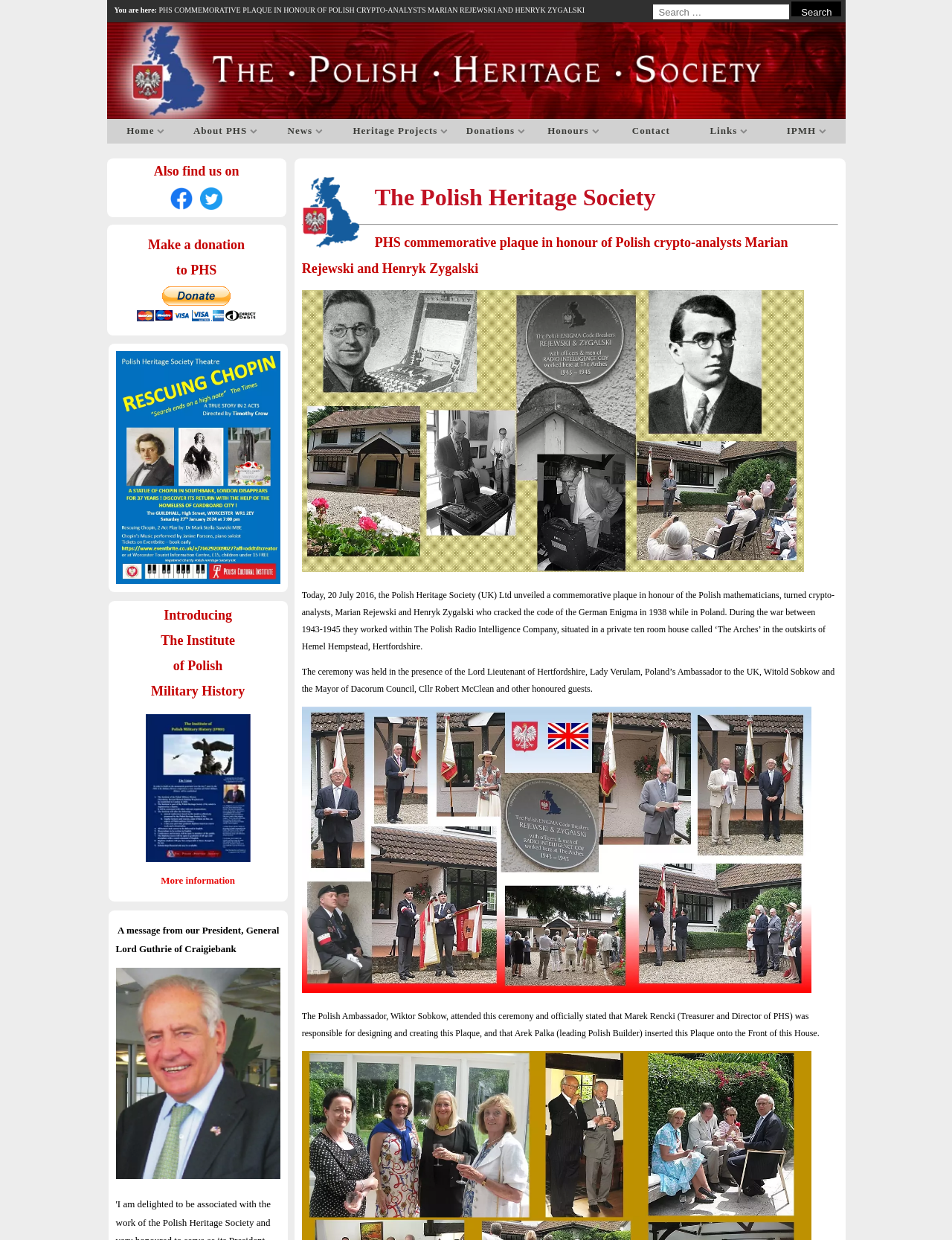Kindly respond to the following question with a single word or a brief phrase: 
What is the name of the house where Marian Rejewski and Henryk Zygalski worked during the war?

The Arches